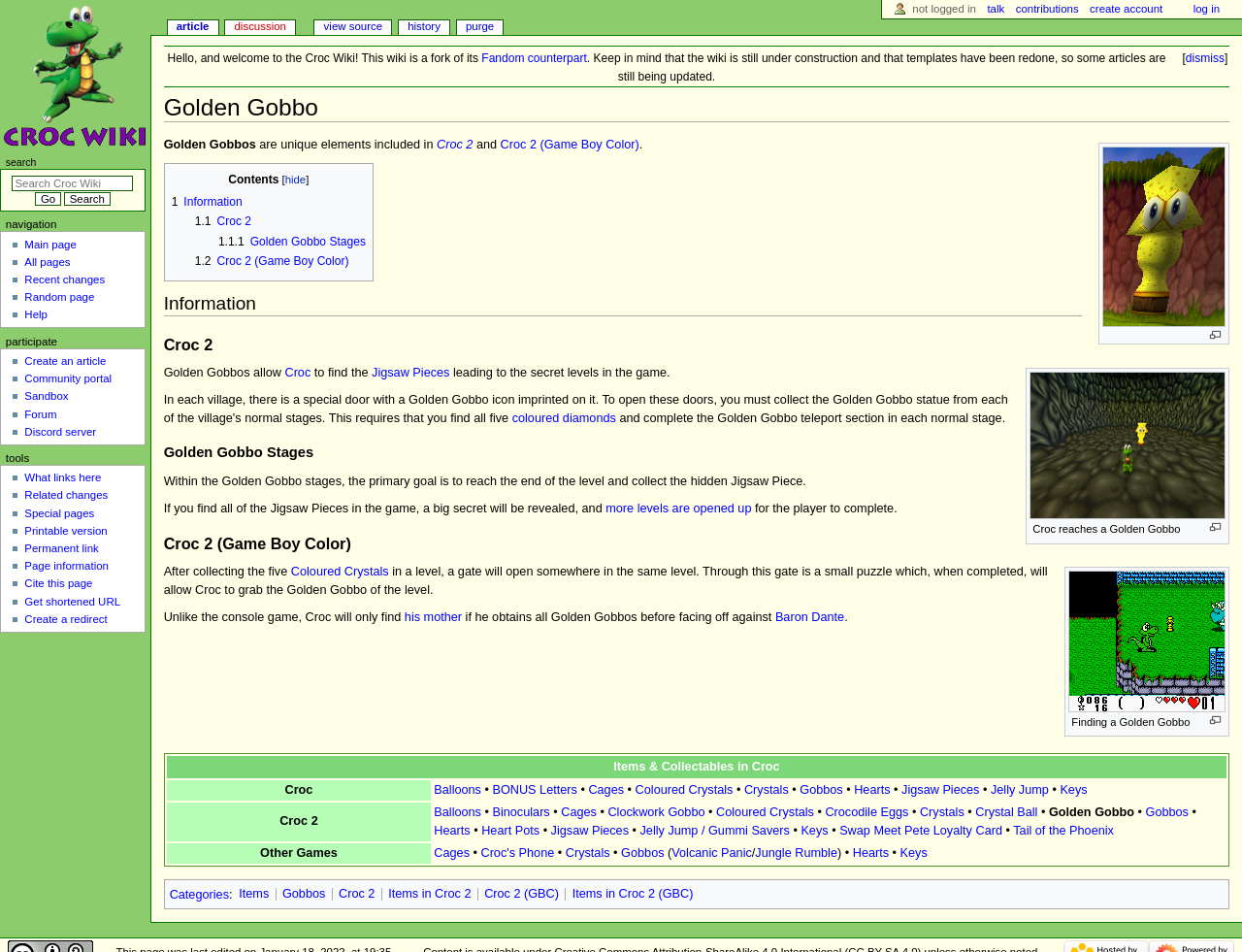What happens if Croc obtains all Golden Gobbos before facing off against Baron Dante?
Use the information from the screenshot to give a comprehensive response to the question.

As stated on the webpage, unlike the console game, Croc will only find his mother if he obtains all Golden Gobbos before facing off against Baron Dante.